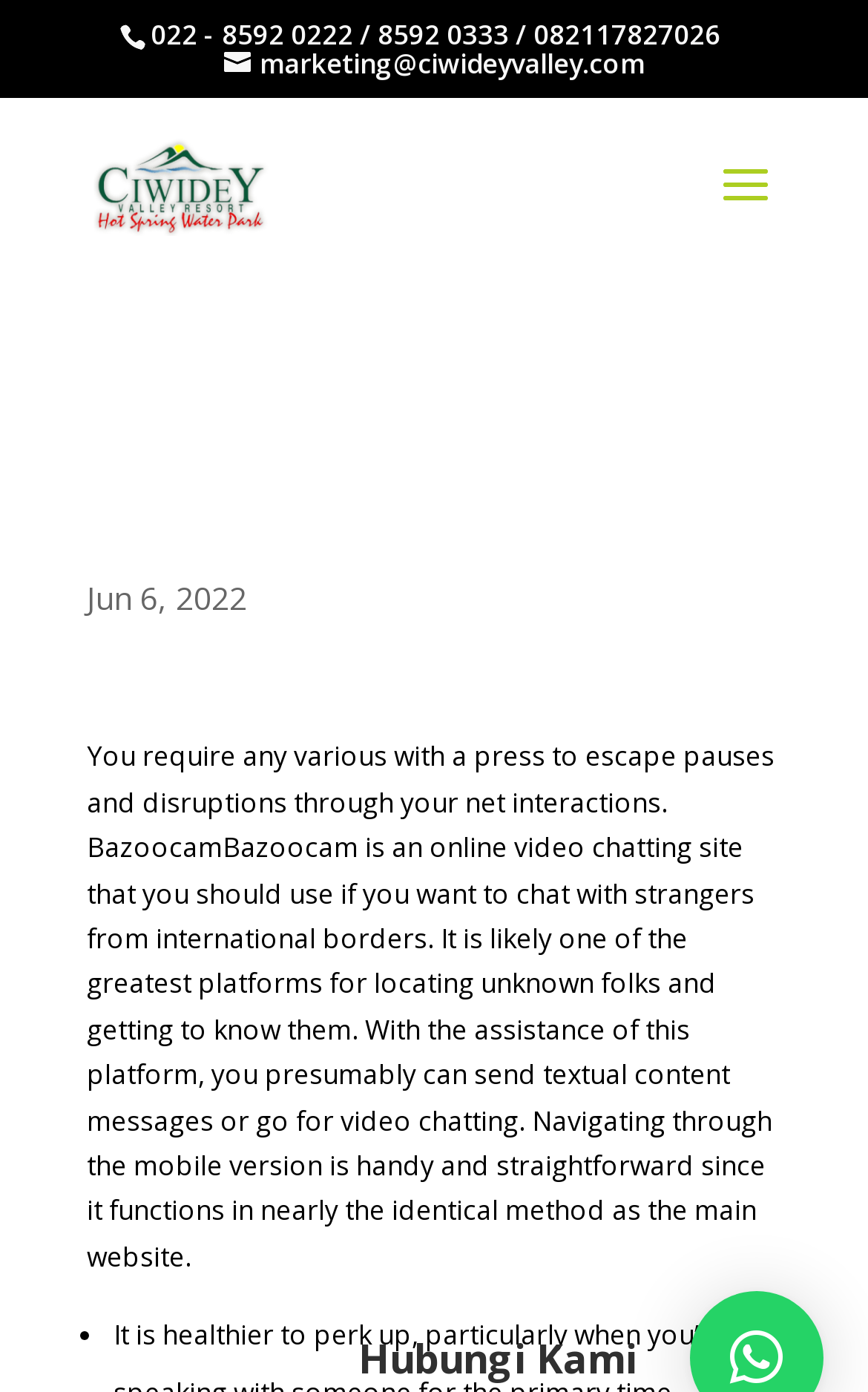What is the date mentioned on the webpage?
Refer to the screenshot and deliver a thorough answer to the question presented.

I found the date by looking at the StaticText element with the bounding box coordinates [0.1, 0.414, 0.285, 0.445]. The text content of this element is 'Jun 6, 2022', which appears to be a date.